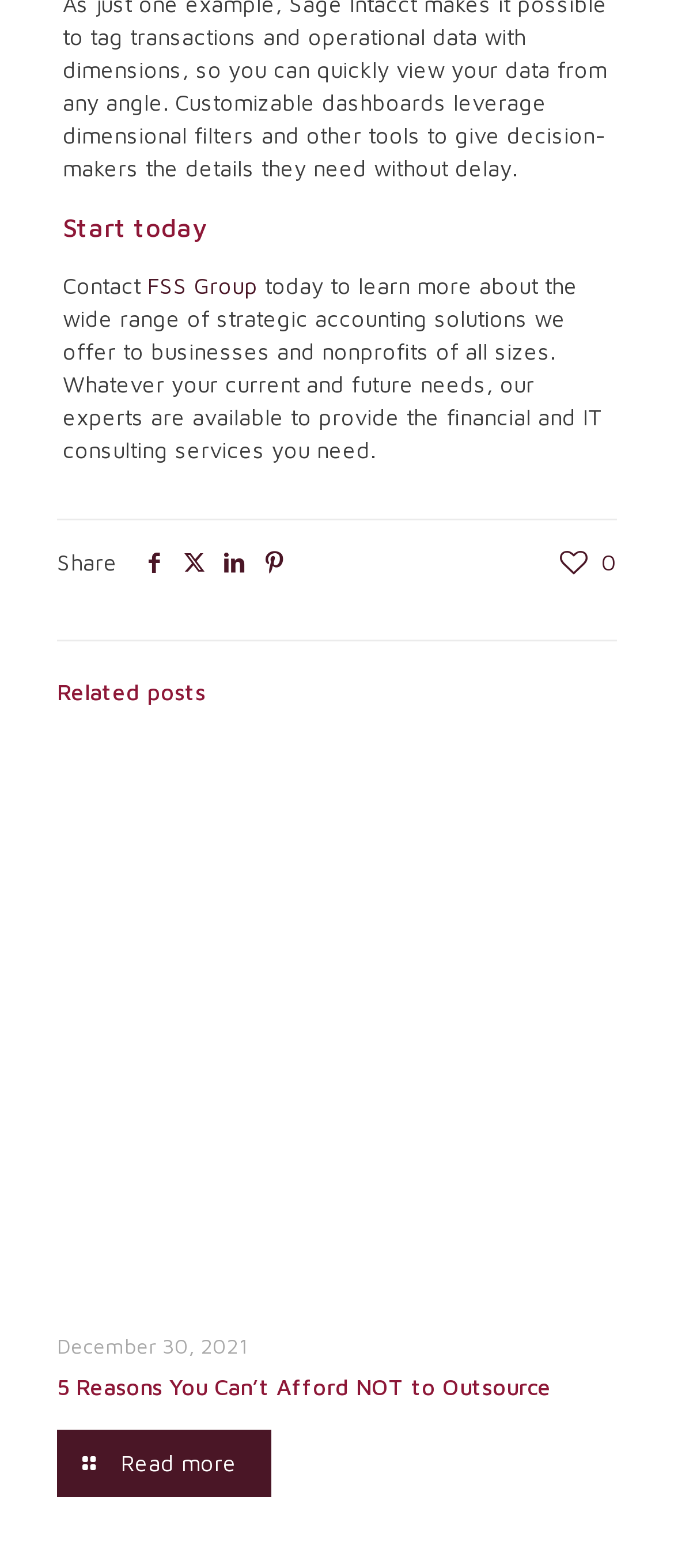Determine the bounding box coordinates of the element that should be clicked to execute the following command: "View related posts".

[0.085, 0.431, 0.915, 0.452]